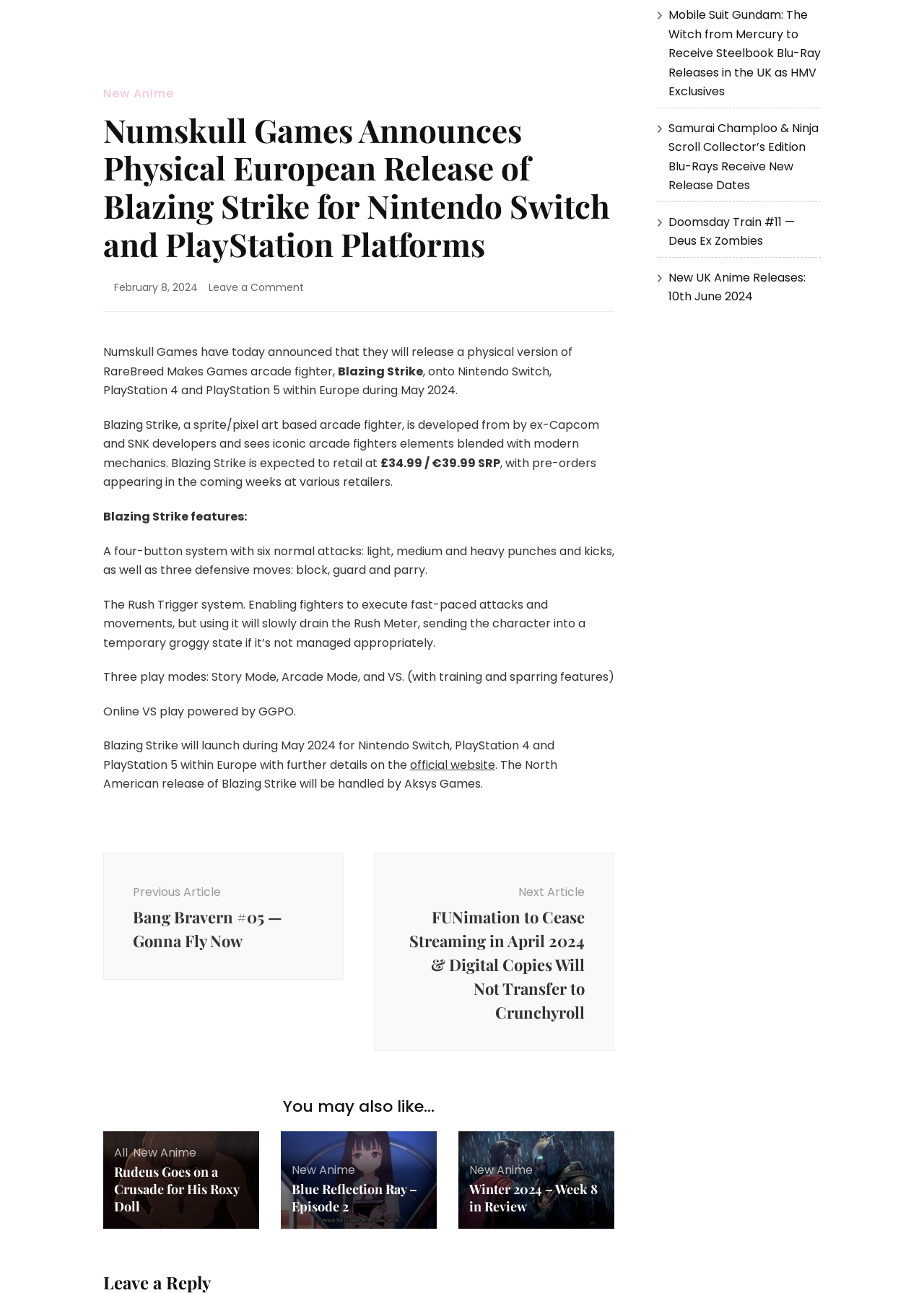From the webpage screenshot, predict the bounding box coordinates (top-left x, top-left y, bottom-right x, bottom-right y) for the UI element described here: All

[0.123, 0.885, 0.138, 0.898]